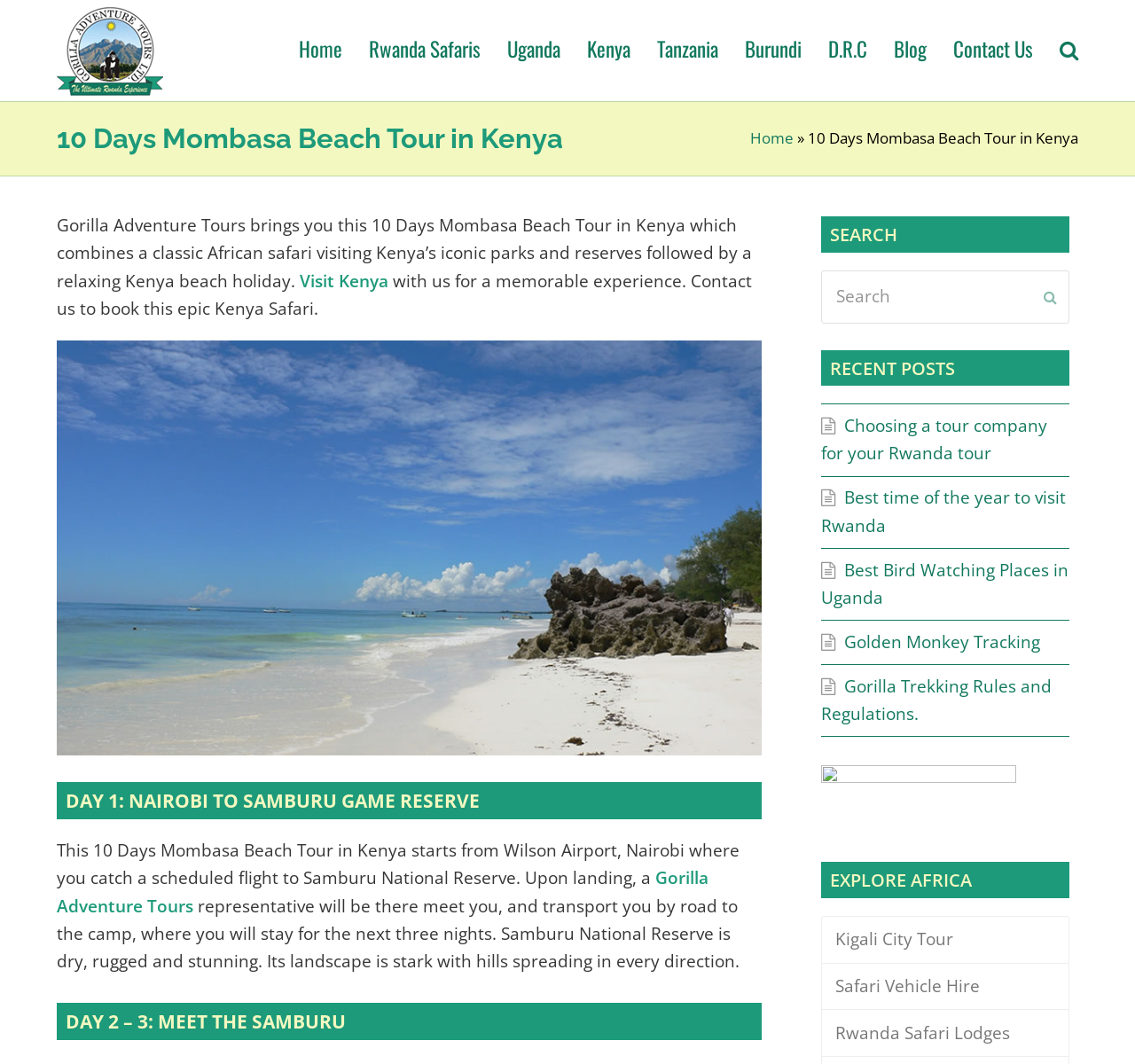Please identify the bounding box coordinates of the element I should click to complete this instruction: 'Read the '10 Days Mombasa Beach Tour in Kenya' article'. The coordinates should be given as four float numbers between 0 and 1, like this: [left, top, right, bottom].

[0.05, 0.112, 0.95, 0.148]